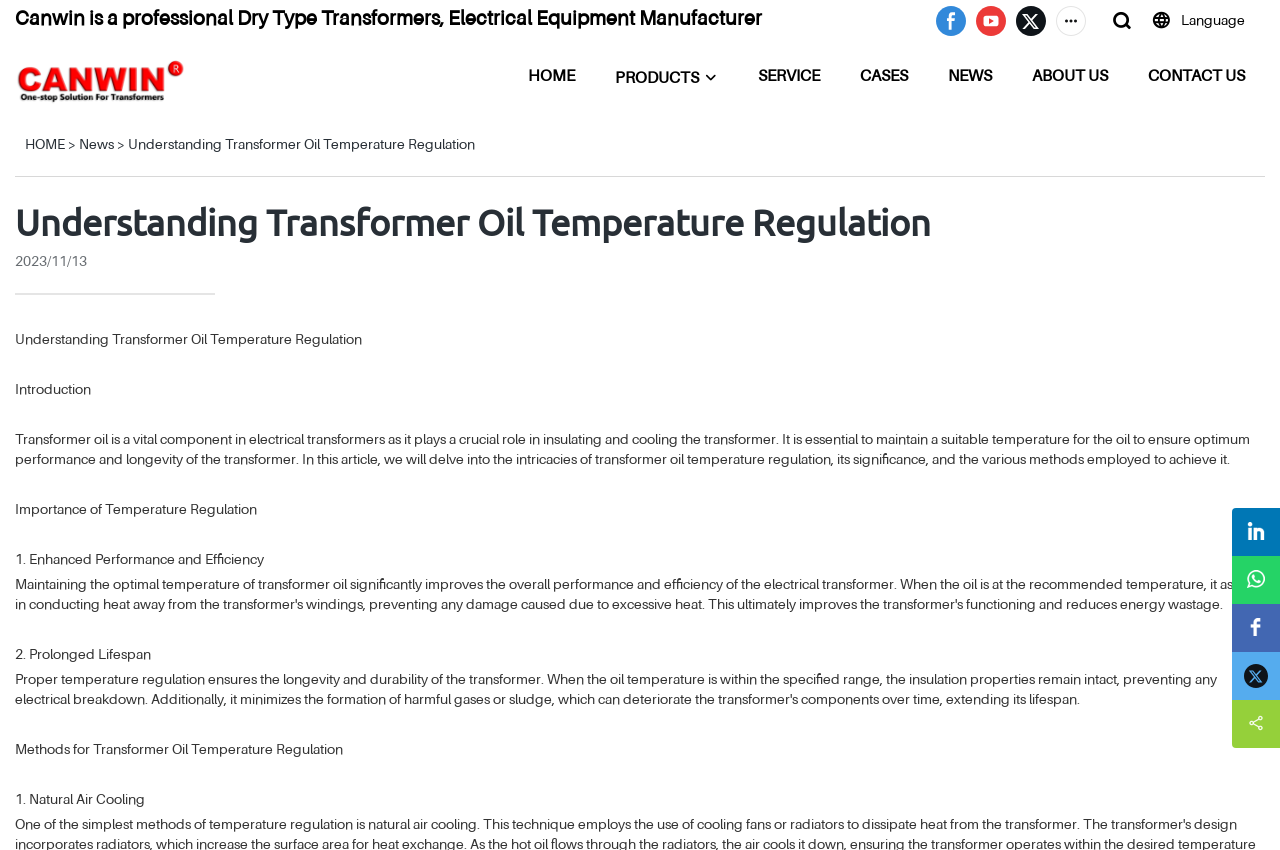Explain the webpage in detail, including its primary components.

The webpage is about CANWIN, a professional Dry Type Transformers and Electrical Equipment Manufacturer. At the top left, there is a logo of CANWIN, accompanied by a link to the homepage. Below the logo, there are several links to social media platforms, including Facebook, YouTube, and Twitter, aligned horizontally.

To the right of the social media links, there is a language selection option. Above the language selection, there is a navigation menu with links to different sections of the website, including HOME, PRODUCTS, SERVICE, CASES, NEWS, ABOUT US, and CONTACT US.

The main content of the webpage is an article titled "Understanding Transformer Oil Temperature Regulation". The article has a heading at the top, followed by a publication date, "2023/11/13". The article is divided into sections, including "Introduction", "Importance of Temperature Regulation", and "Methods for Transformer Oil Temperature Regulation". Each section has a heading and a brief description.

At the bottom right of the webpage, there are links to social media platforms, including LinkedIn, WhatsApp, Facebook, Twitter, and a share option, aligned vertically.

Overall, the webpage has a clean and organized layout, with clear headings and concise text, making it easy to navigate and read.